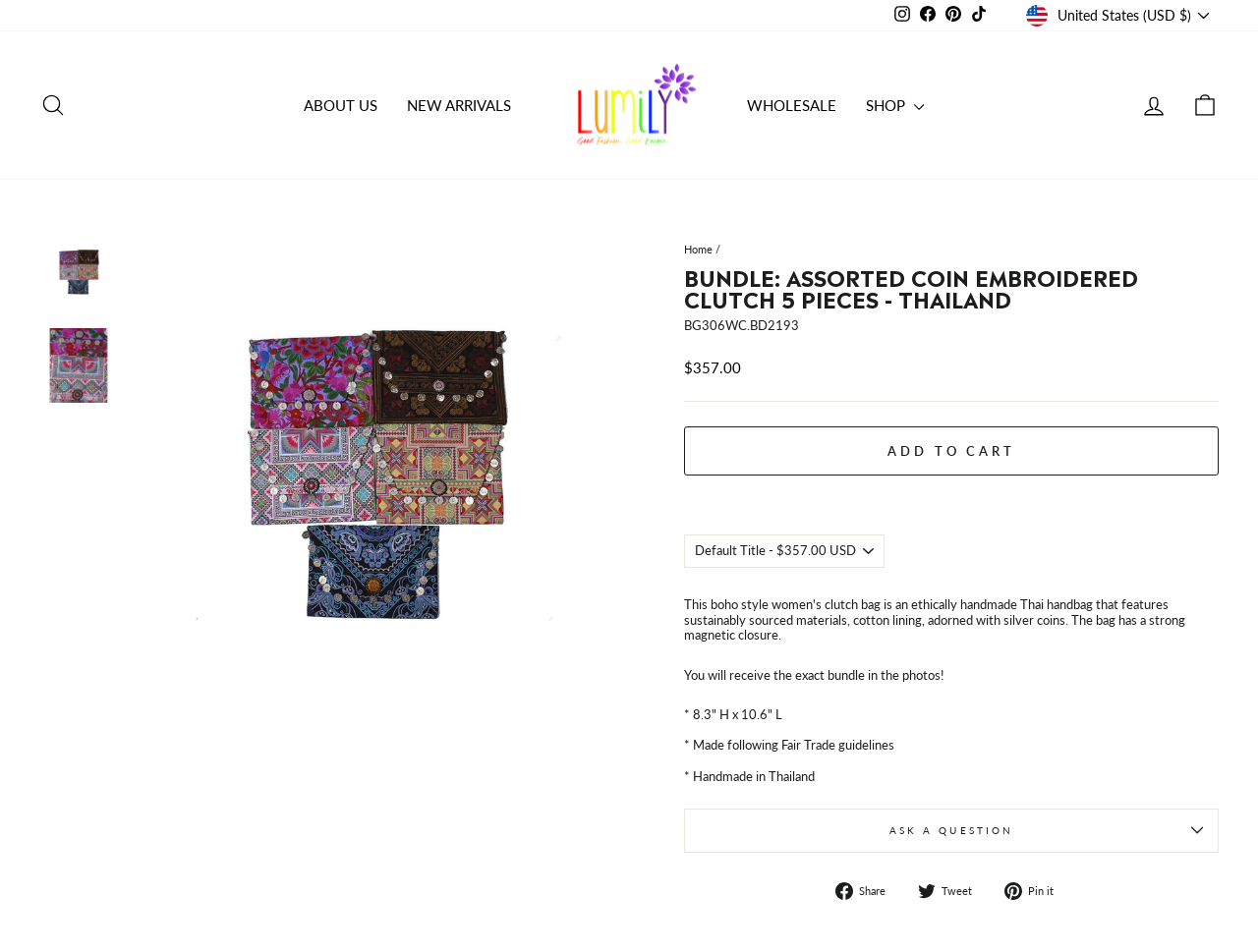How many links are in the primary navigation?
Please provide a single word or phrase answer based on the image.

5